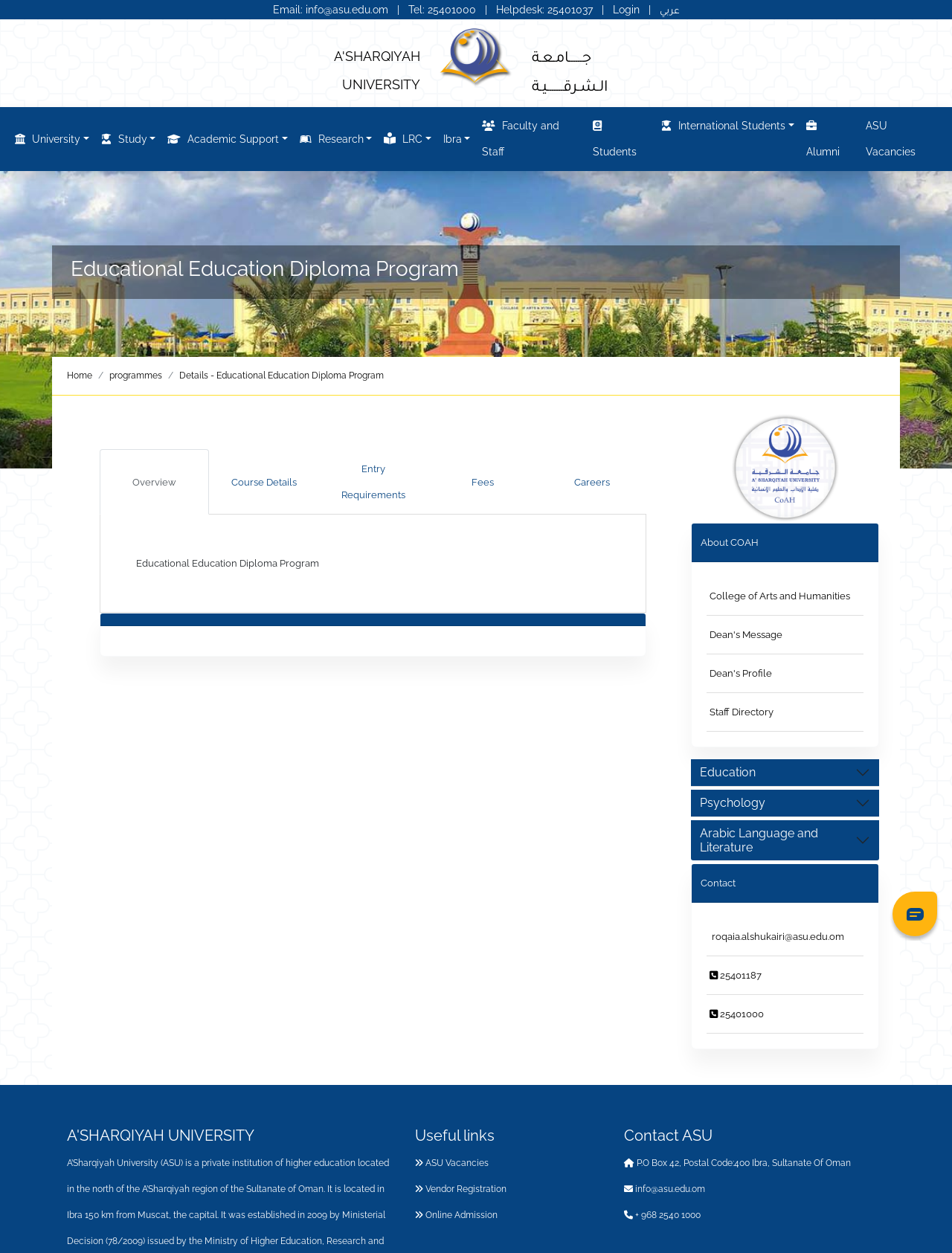Identify the bounding box coordinates necessary to click and complete the given instruction: "Click the 'Contact ASU' link".

[0.656, 0.899, 0.93, 0.913]